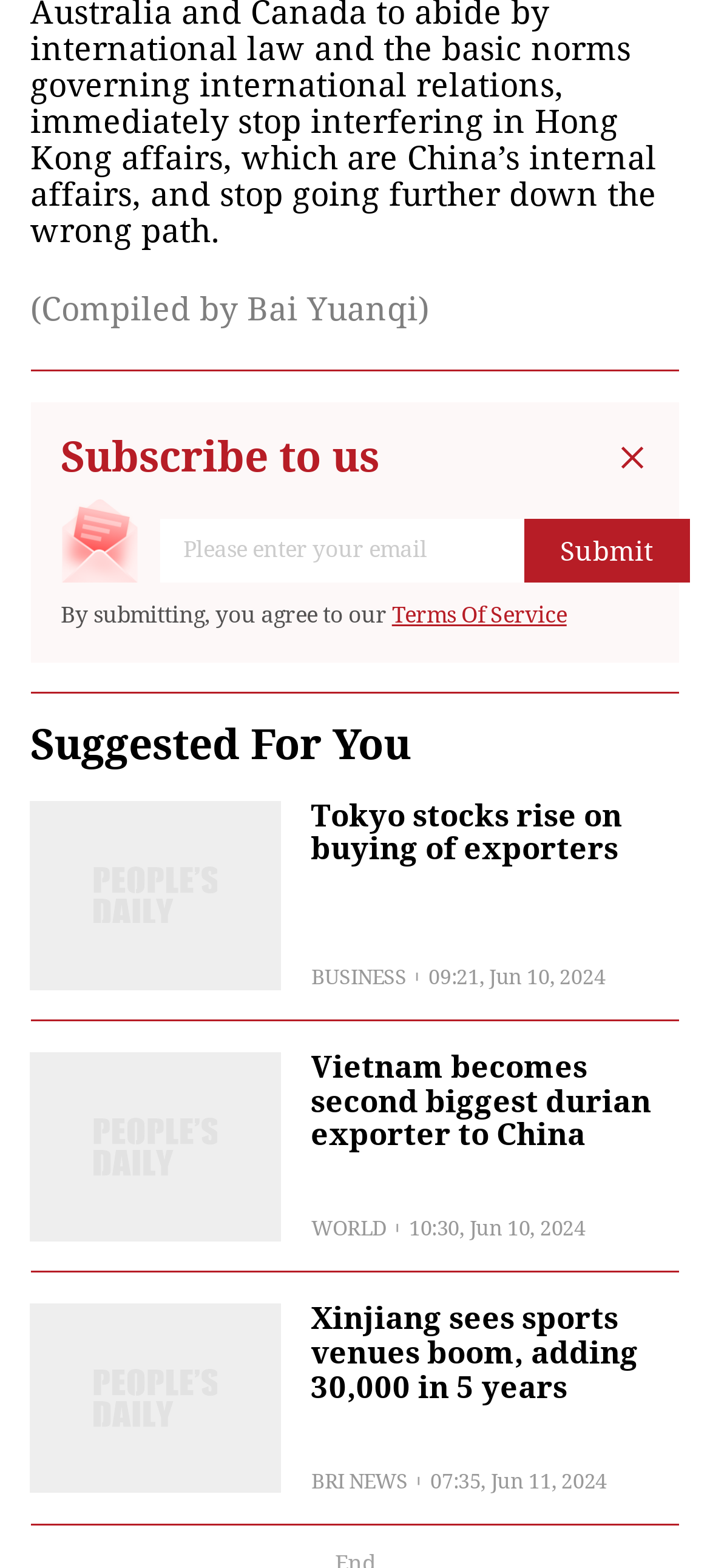What is the category of the news article 'Xinjiang sees sports venues boom, adding 30,000 in 5 years'?
From the details in the image, provide a complete and detailed answer to the question.

The news article 'Xinjiang sees sports venues boom, adding 30,000 in 5 years' is categorized under 'BRI NEWS', as indicated by the label above the timestamp.